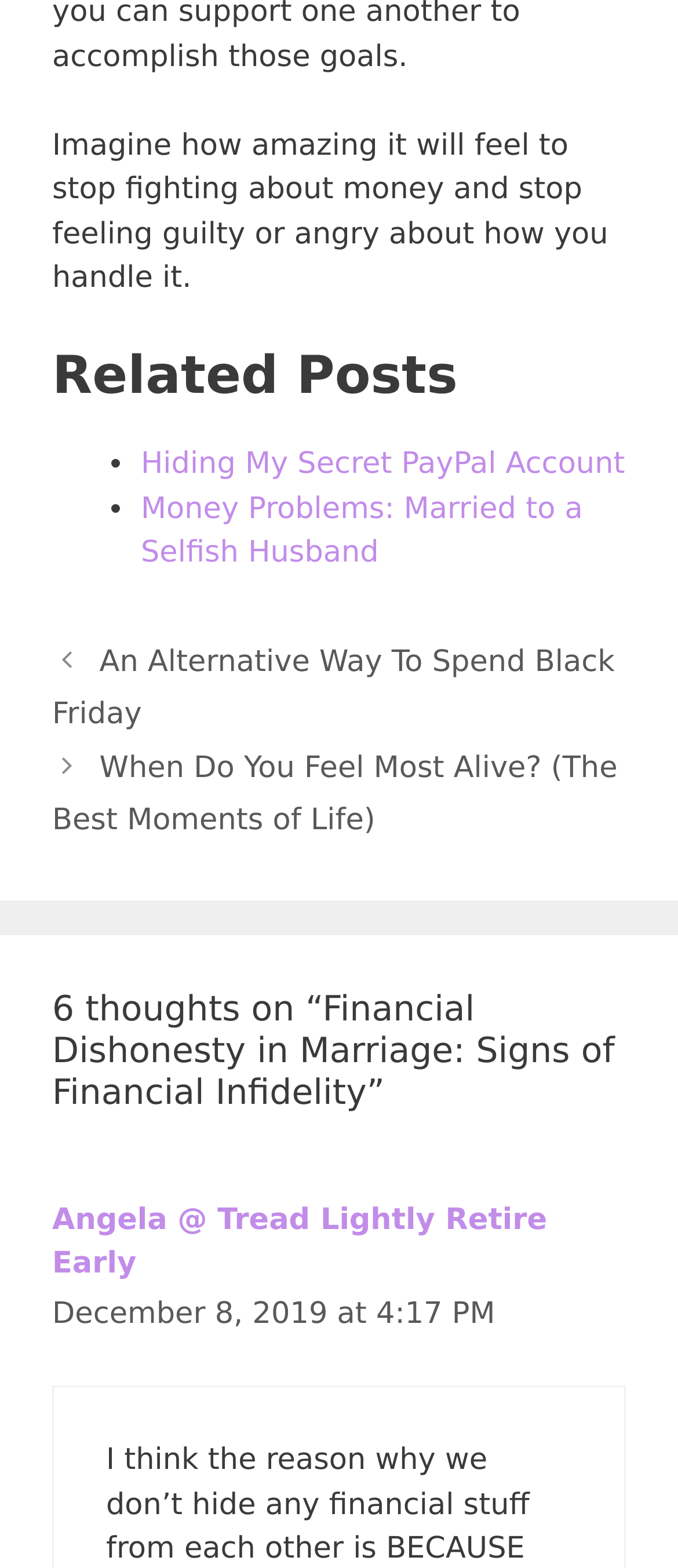What is the topic of the article?
Provide a short answer using one word or a brief phrase based on the image.

Financial Dishonesty in Marriage